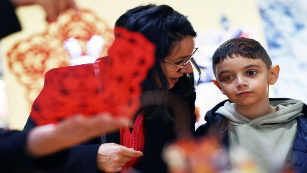Detail the scene shown in the image extensively.

In a vibrant setting, a woman and a young boy share a moment of curiosity and engagement, likely at a cultural or festive event. The woman, wearing glasses and a stylish outfit, leans in towards the boy, who gazes thoughtfully with his hands resting in his pockets. In the foreground, a delicate red decoration, possibly symbolizing good fortune or celebration, is being held, hinting at the festive atmosphere surrounding them. This scene captures the essence of connection and cultural appreciation, showcasing a nurturing bond as they explore the beauty of the occasion together.